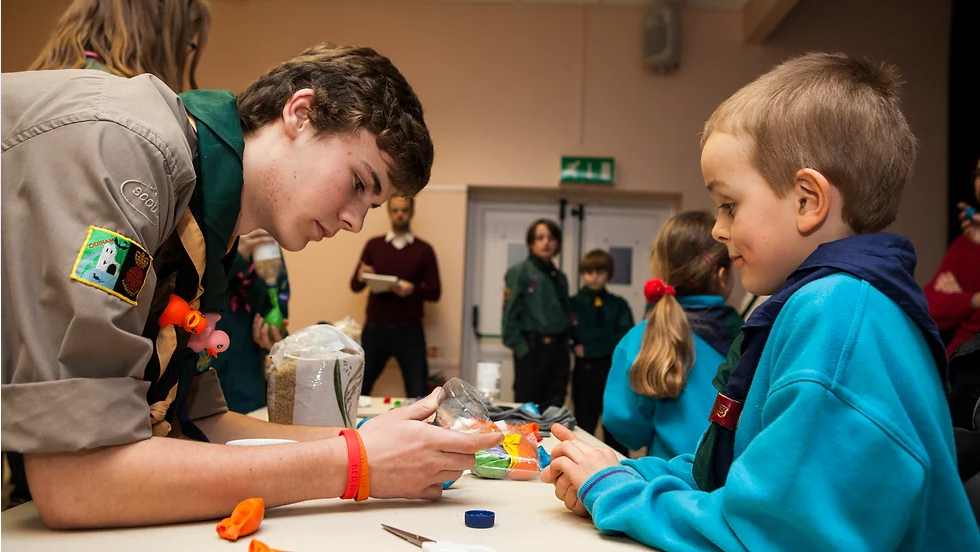Provide a brief response to the question below using one word or phrase:
What materials are on the table?

Colorful modeling materials